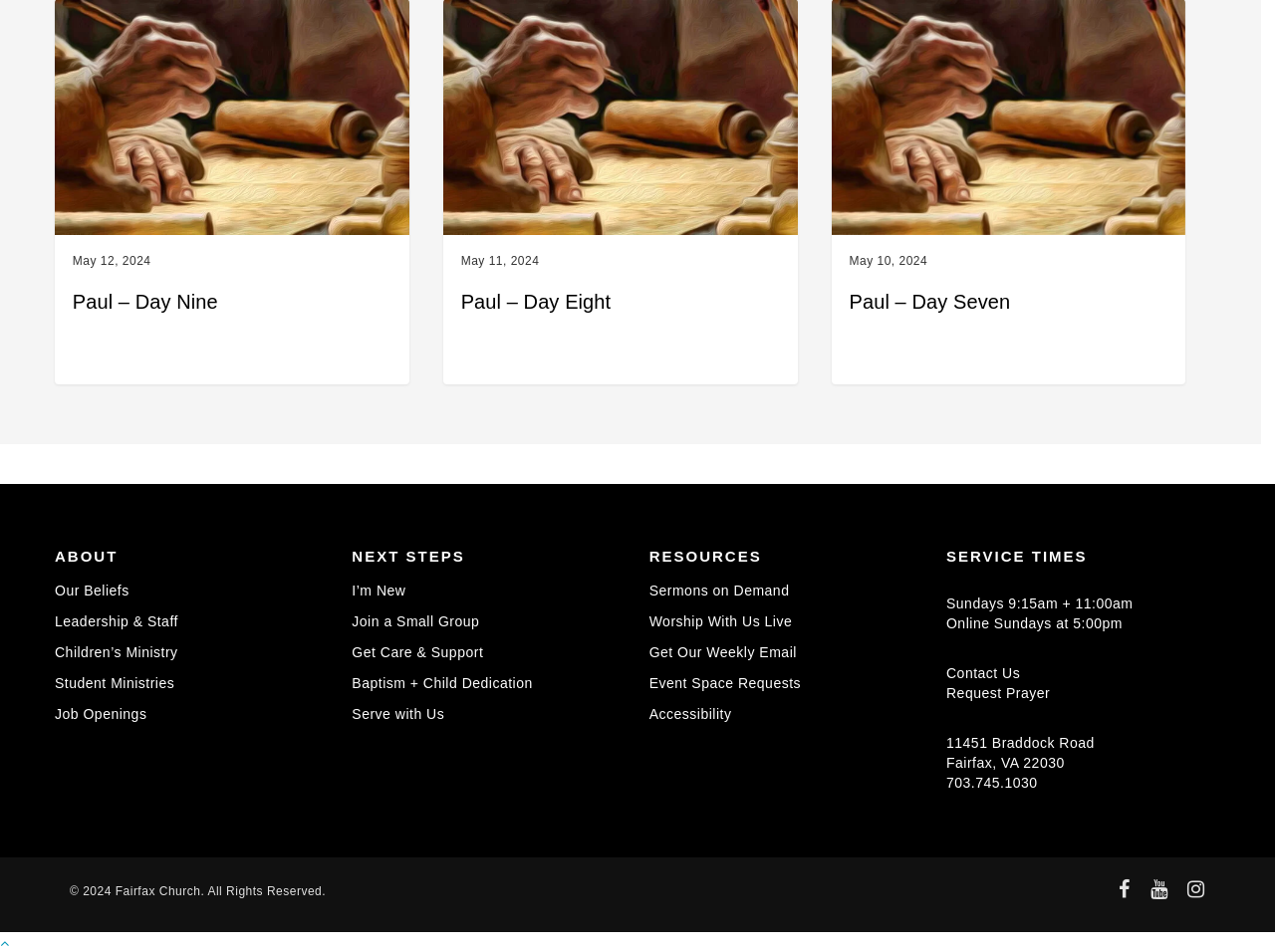What are the service times on Sundays?
Utilize the image to construct a detailed and well-explained answer.

I looked for the section with the heading 'SERVICE TIMES' and found the static text 'Sundays 9:15am + 11:00am' which indicates the service times on Sundays.